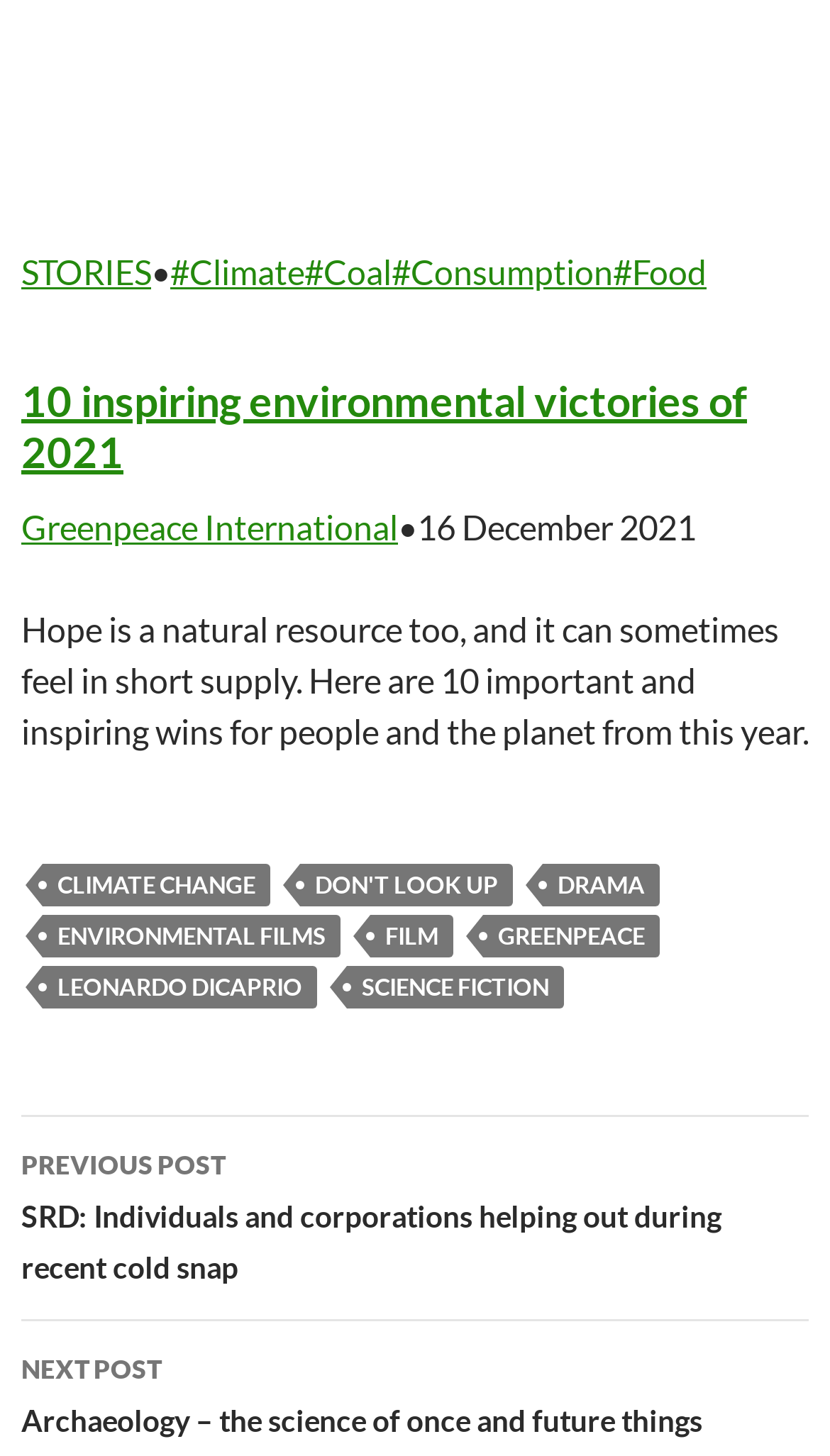Provide a thorough and detailed response to the question by examining the image: 
How many inspiring environmental victories are mentioned in the article?

The heading of the article mentions '10 inspiring environmental victories of 2021', which suggests that the article is about 10 environmental victories that took place in 2021.